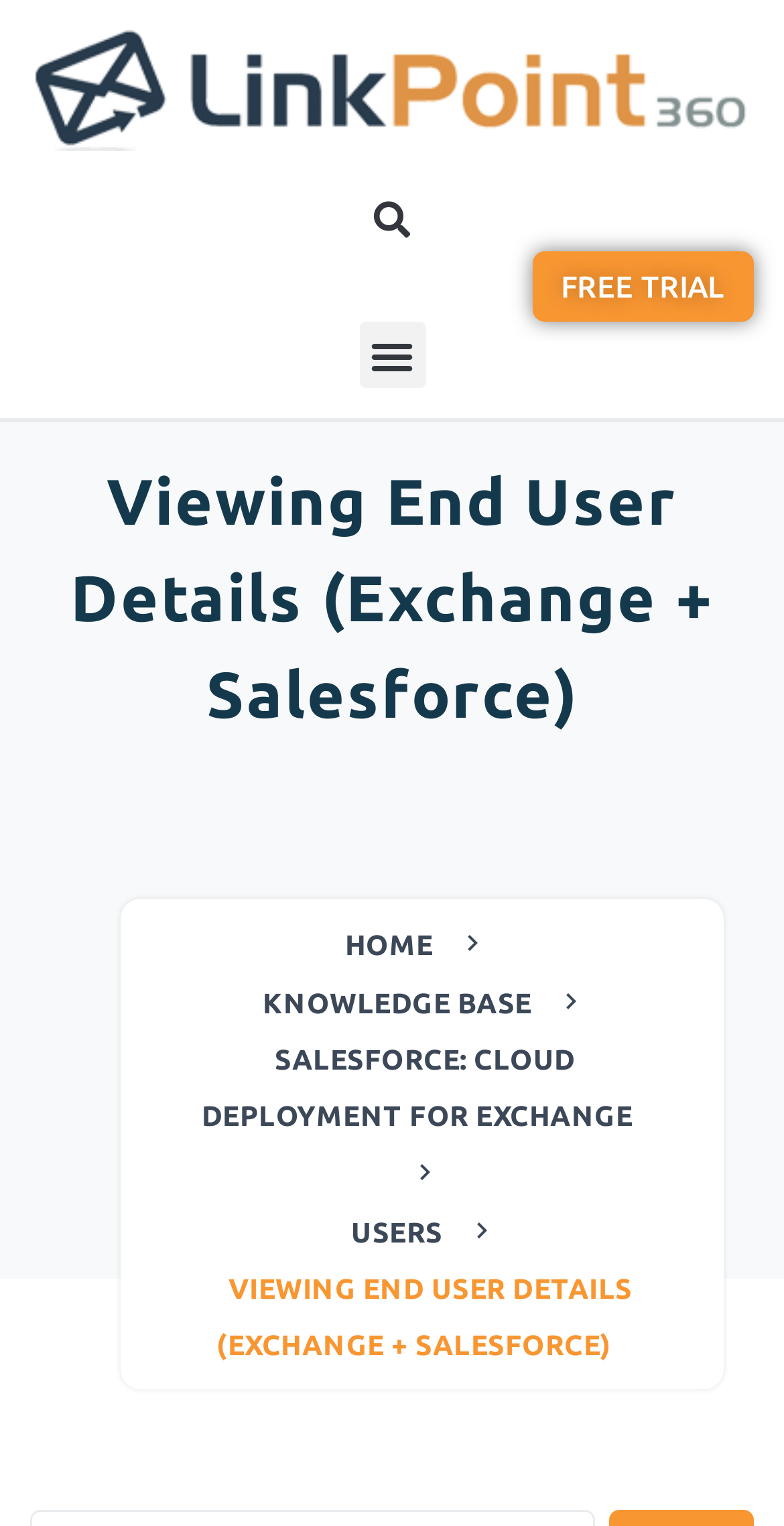Using the provided element description: "Salesforce: Cloud Deployment for Exchange", determine the bounding box coordinates of the corresponding UI element in the screenshot.

[0.257, 0.684, 0.828, 0.742]